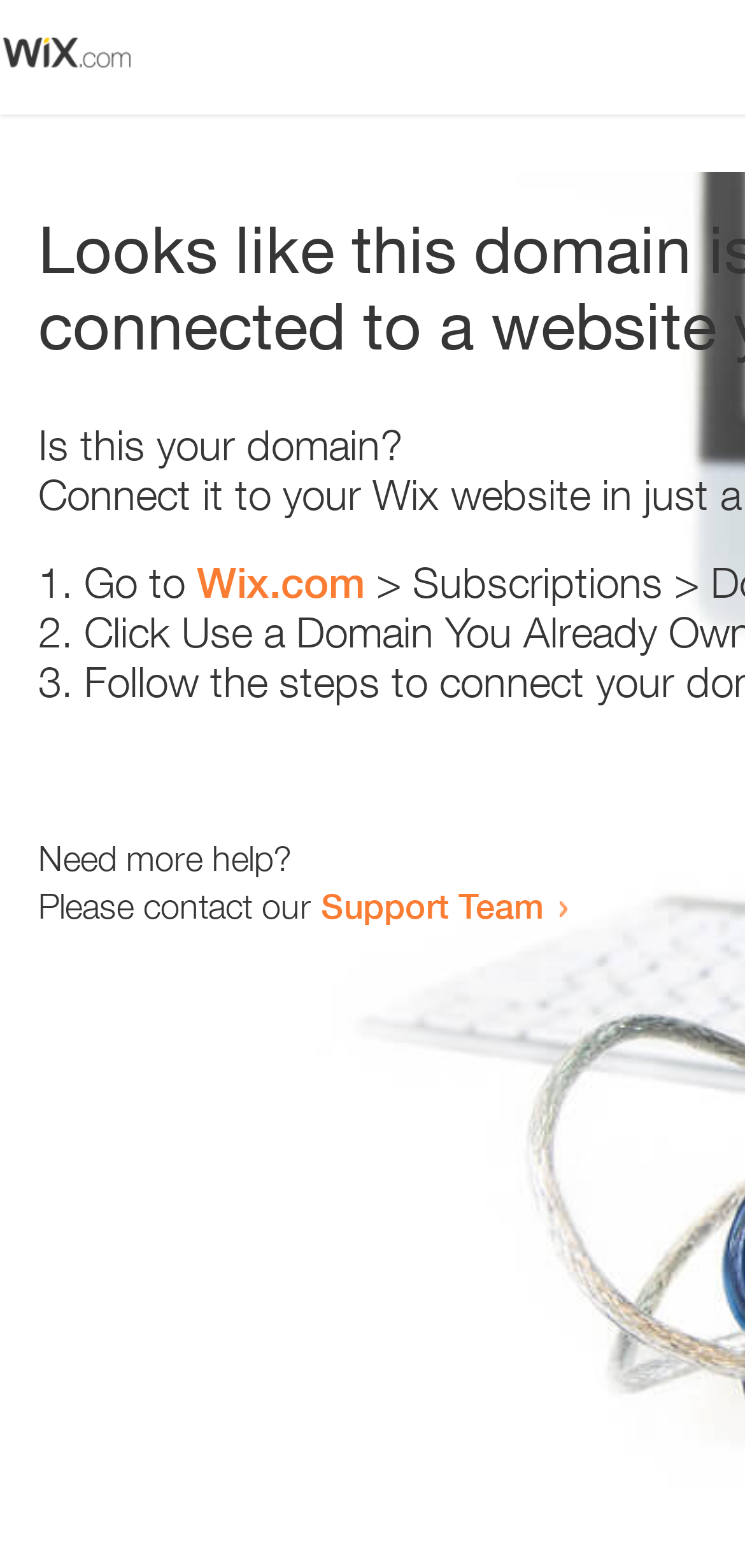What is the domain being referred to?
Look at the image and answer the question using a single word or phrase.

Wix.com